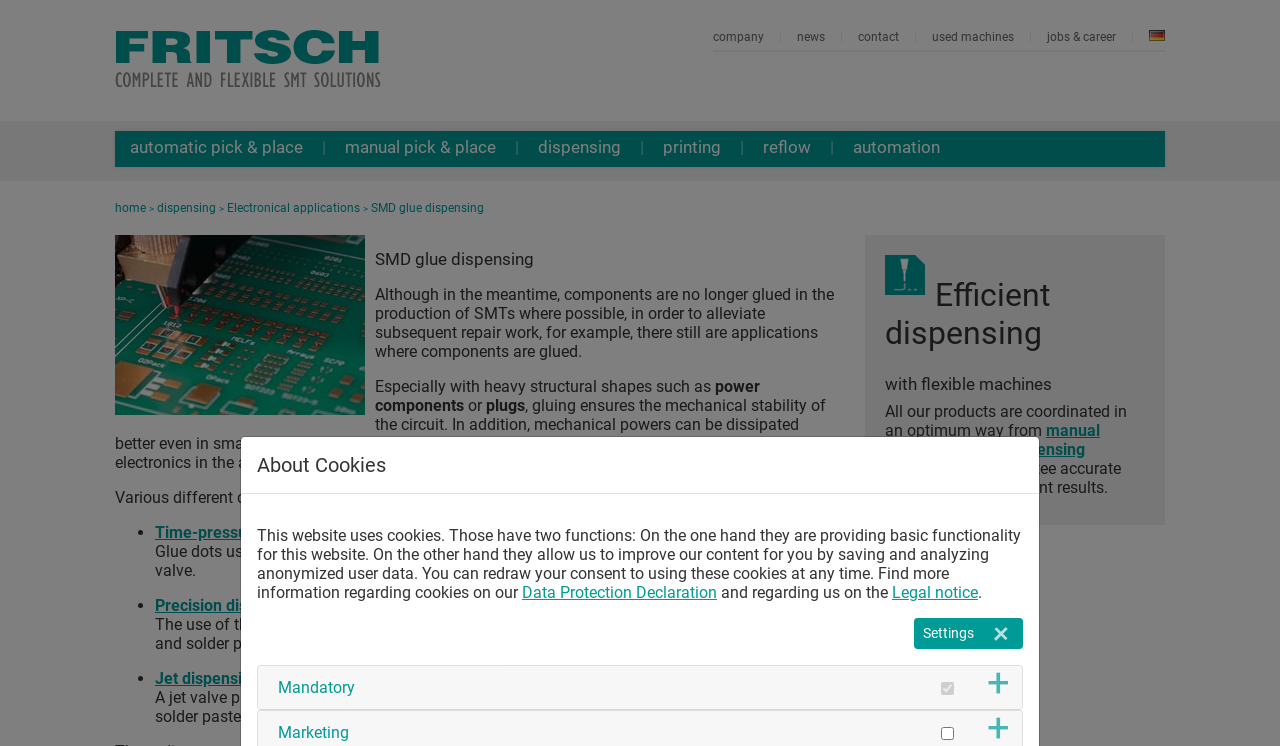Consider the image and give a detailed and elaborate answer to the question: 
What is the benefit of using a Precision dispenser valve?

The webpage states that the use of a Precision dispenser valve is especially beneficial in machines where several media, such as glue and solder paste, are dispensed.